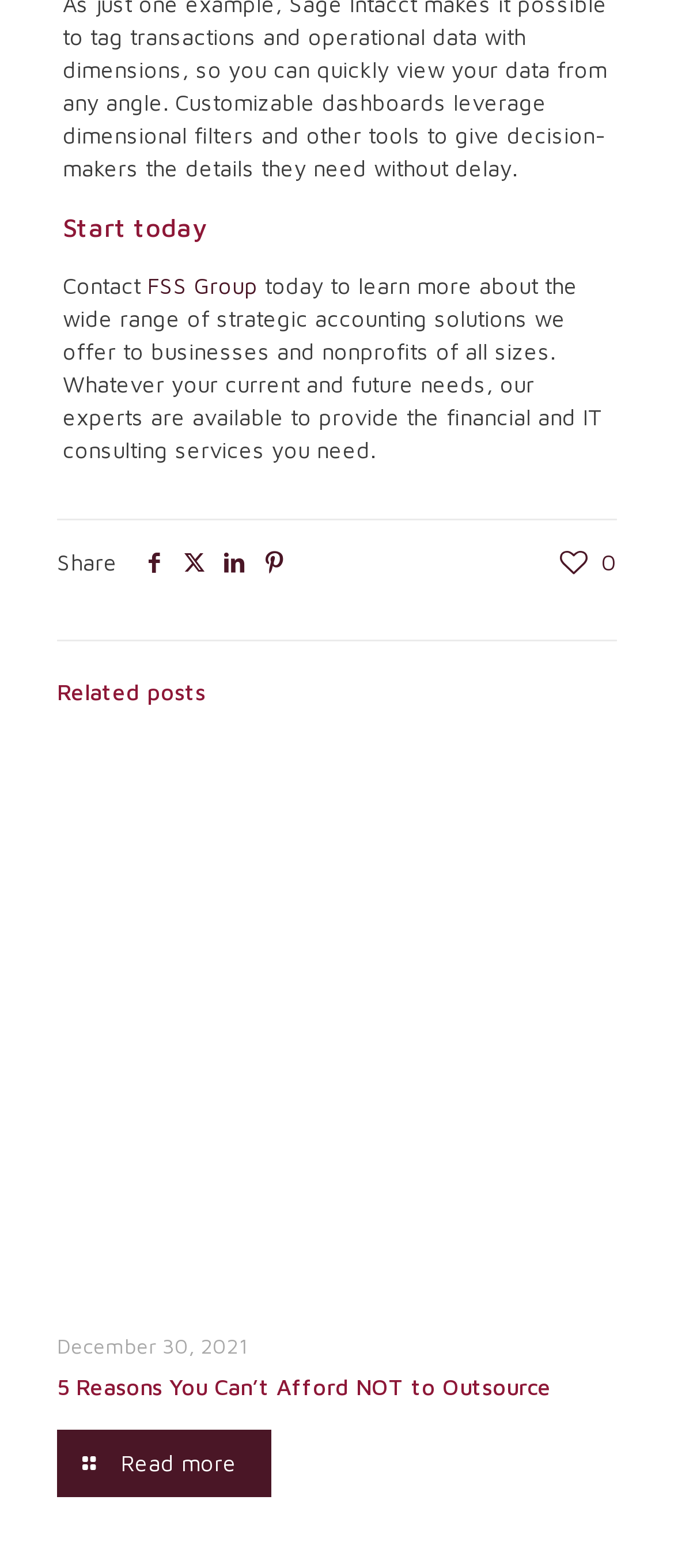Please determine the bounding box coordinates of the element's region to click for the following instruction: "Read more about '5 Reasons You Can’t Afford NOT to Outsource'".

[0.085, 0.876, 0.818, 0.893]